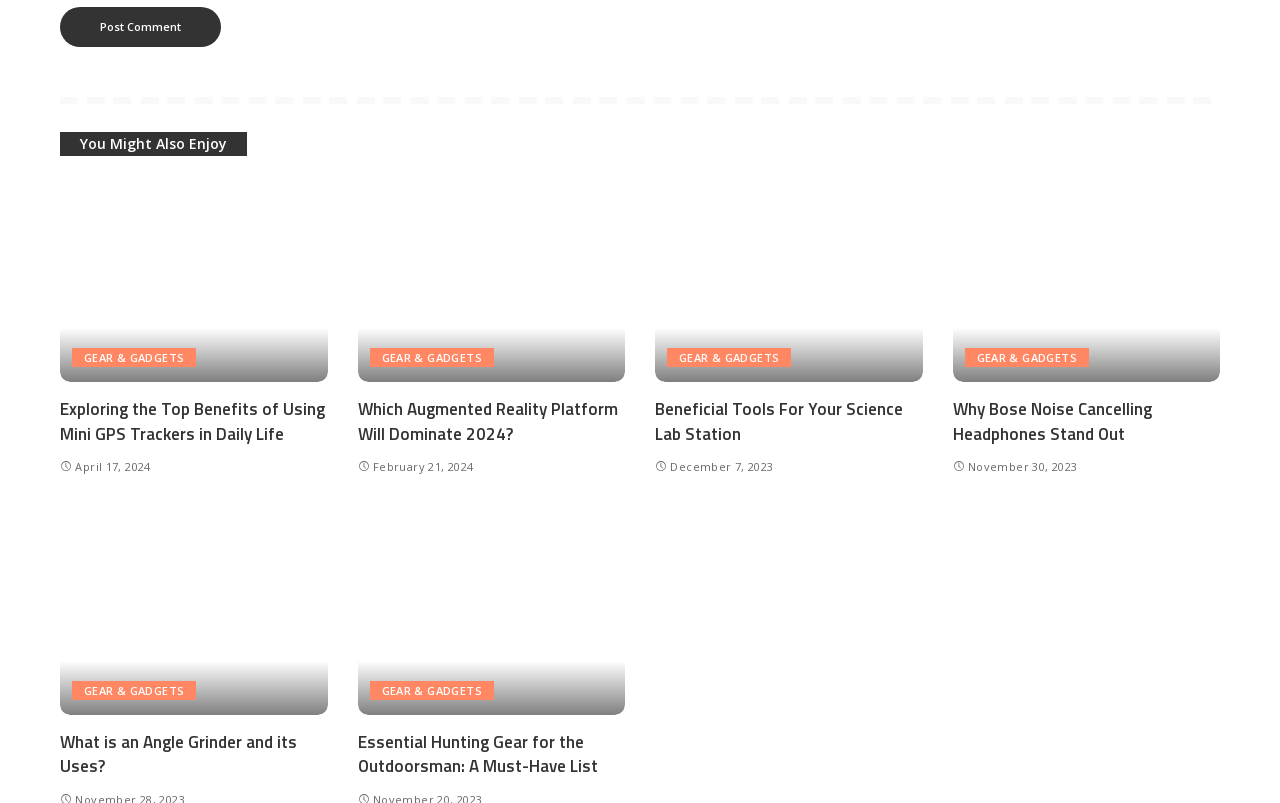Determine the bounding box coordinates of the clickable element to achieve the following action: 'Follow the laboratory on Mastodon'. Provide the coordinates as four float values between 0 and 1, formatted as [left, top, right, bottom].

None